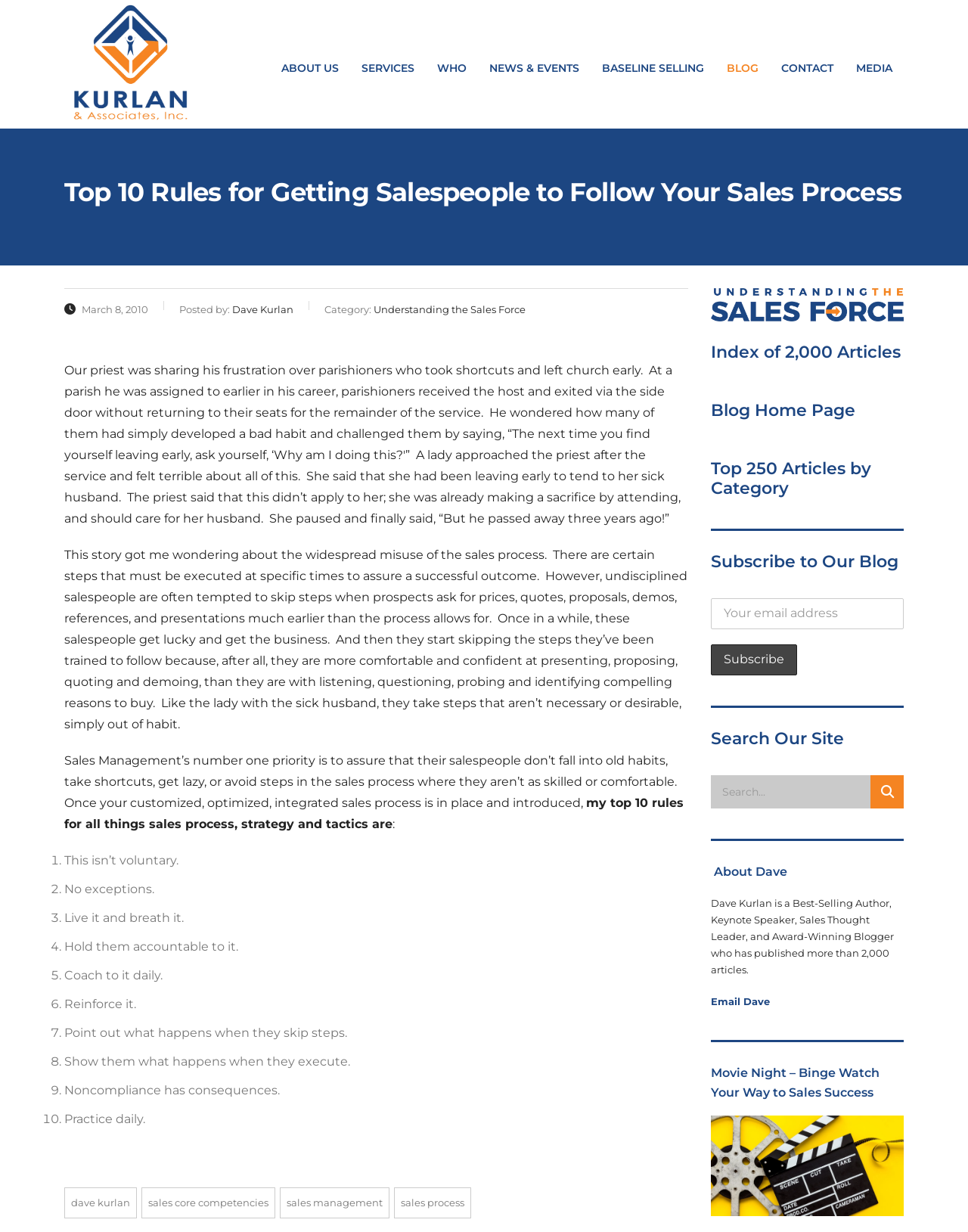Please find the bounding box coordinates of the section that needs to be clicked to achieve this instruction: "Click the 'ABOUT US' link".

[0.279, 0.034, 0.362, 0.076]